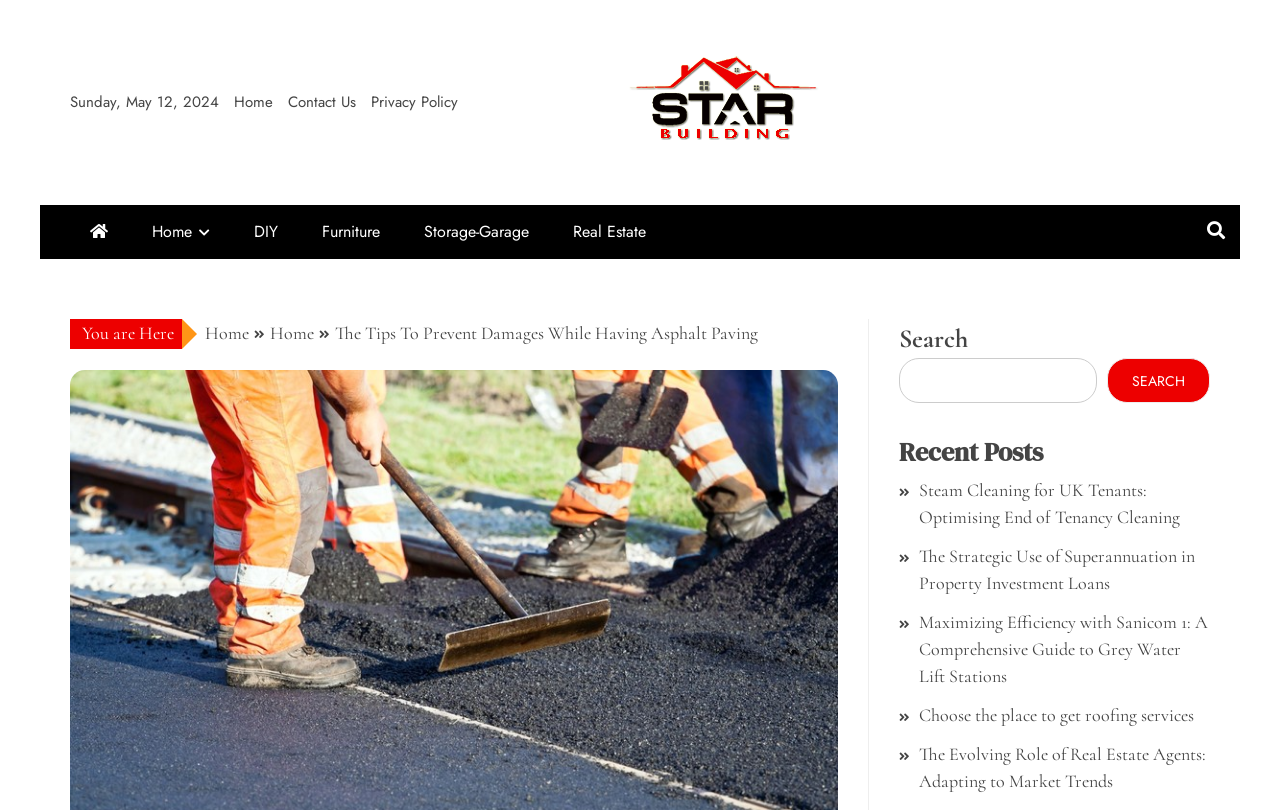What is the date displayed on the webpage?
Based on the image, please offer an in-depth response to the question.

I found the date displayed at the top of the webpage, which is 'Sunday, May 12, 2024'.